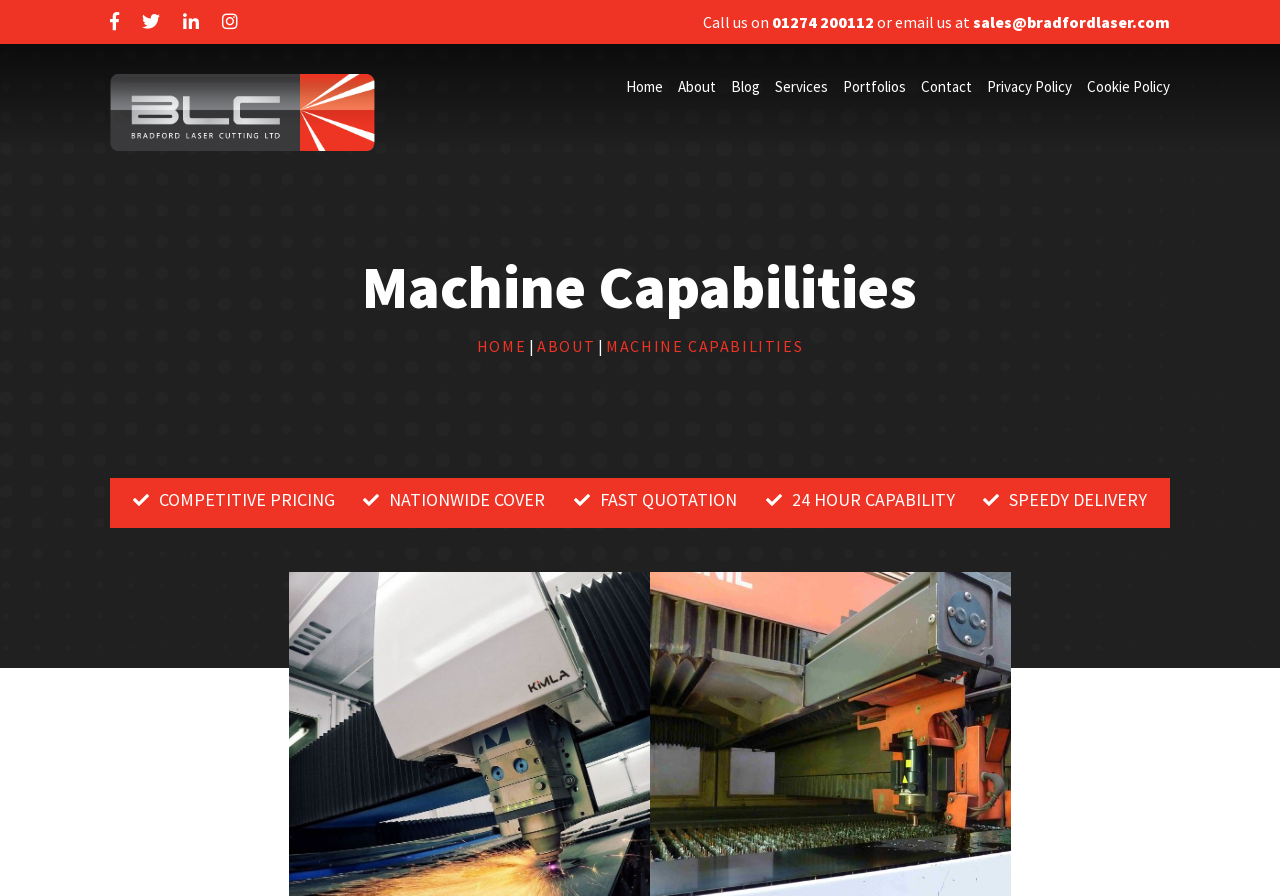What are the machine capabilities of?
Based on the image, give a concise answer in the form of a single word or short phrase.

Kilma and Bystonic Machine